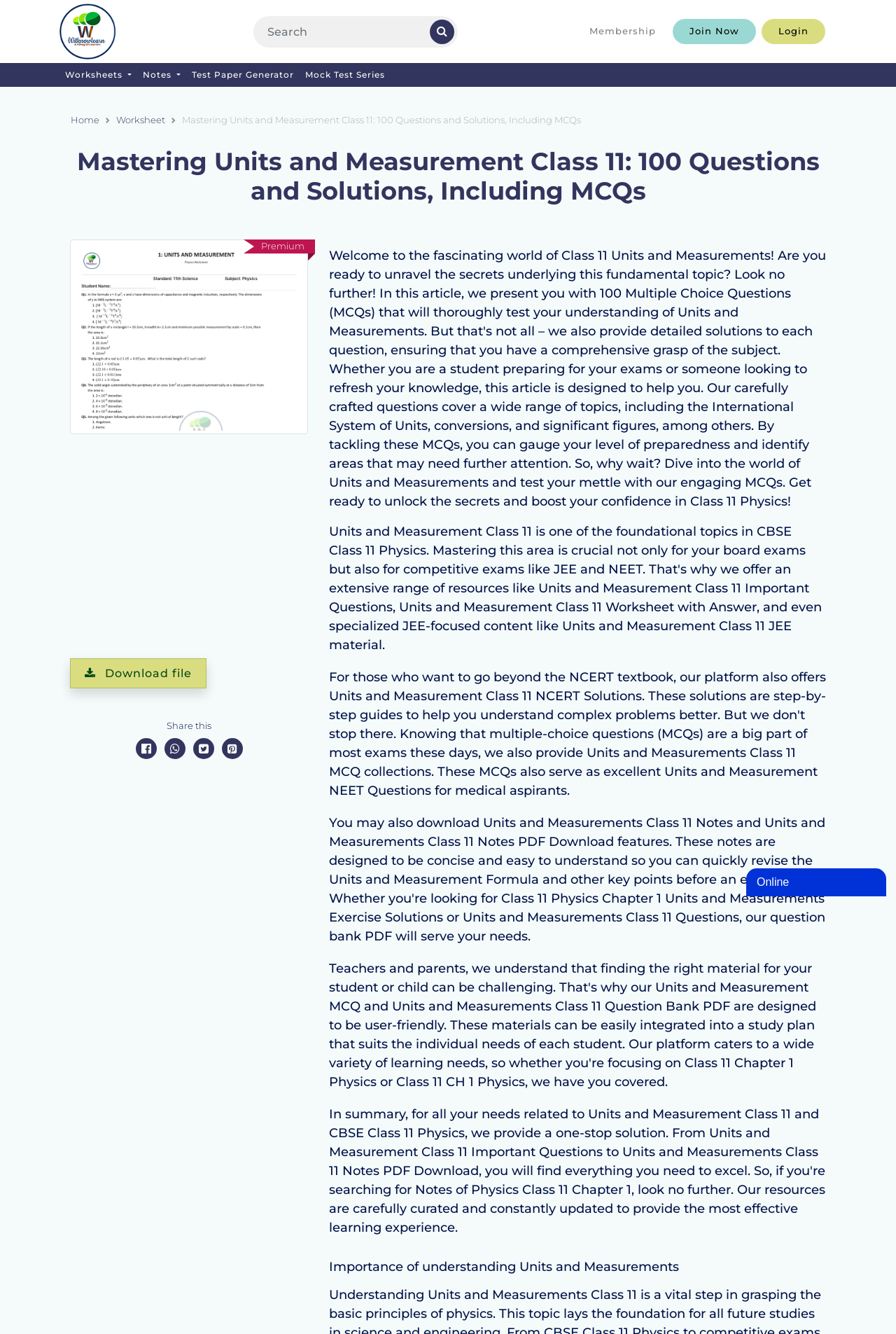Locate the bounding box coordinates of the UI element described by: "Notes". The bounding box coordinates should consist of four float numbers between 0 and 1, i.e., [left, top, right, bottom].

[0.153, 0.047, 0.208, 0.065]